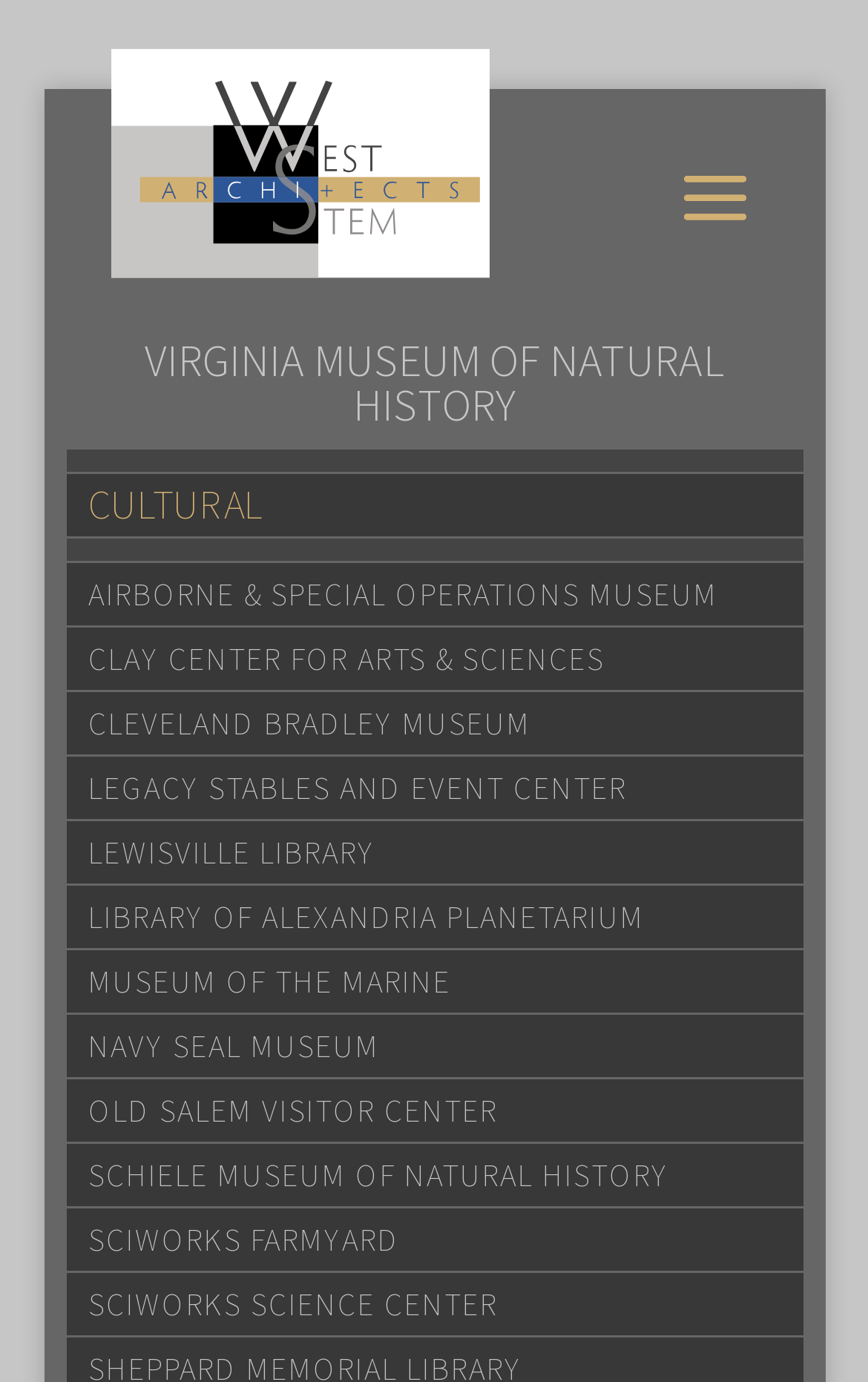Locate the bounding box coordinates of the clickable part needed for the task: "Visit West & Stem Architecture website".

[0.128, 0.125, 0.564, 0.154]